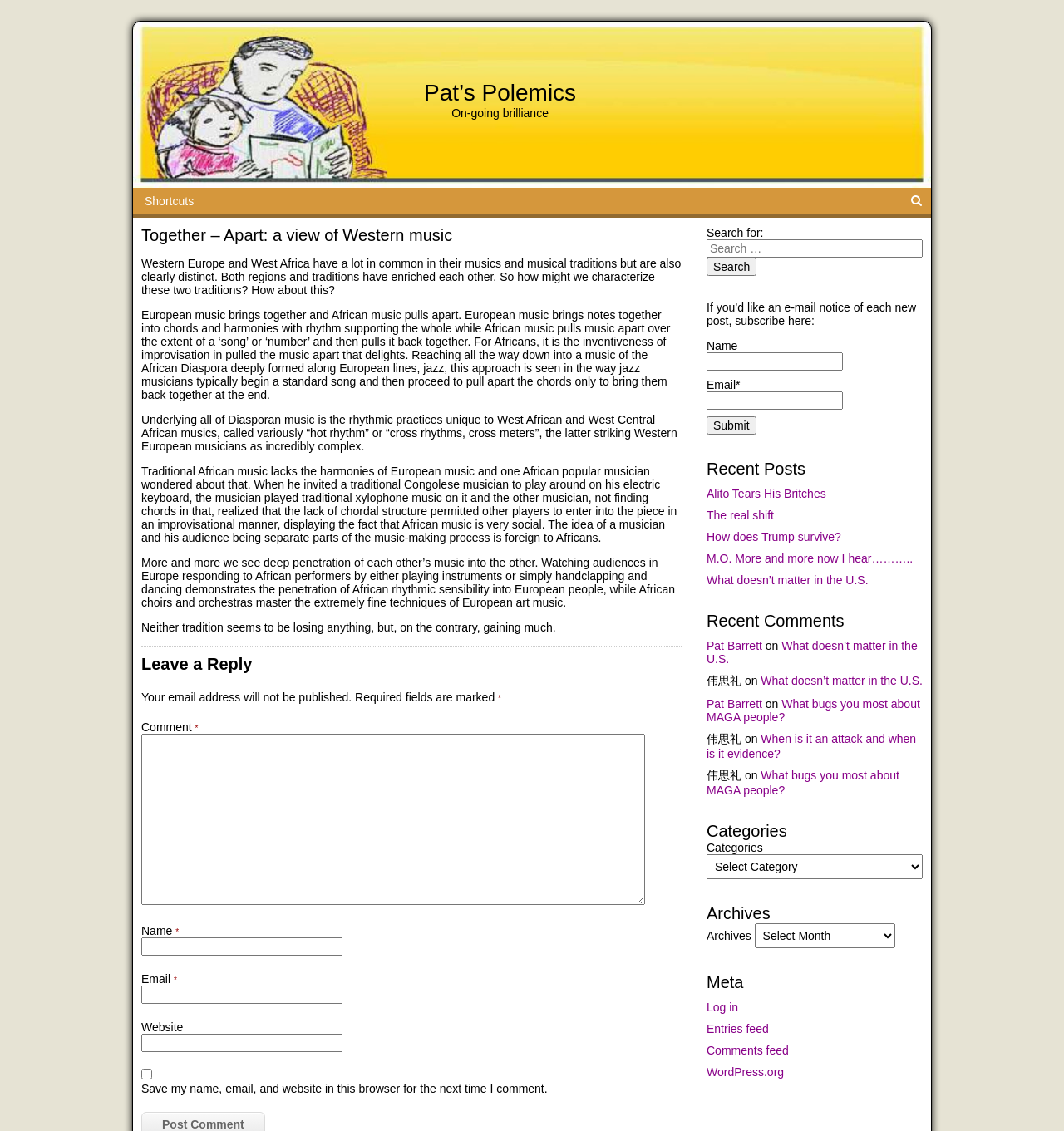Determine the bounding box coordinates of the section I need to click to execute the following instruction: "Subscribe to new posts". Provide the coordinates as four float numbers between 0 and 1, i.e., [left, top, right, bottom].

[0.664, 0.266, 0.861, 0.29]